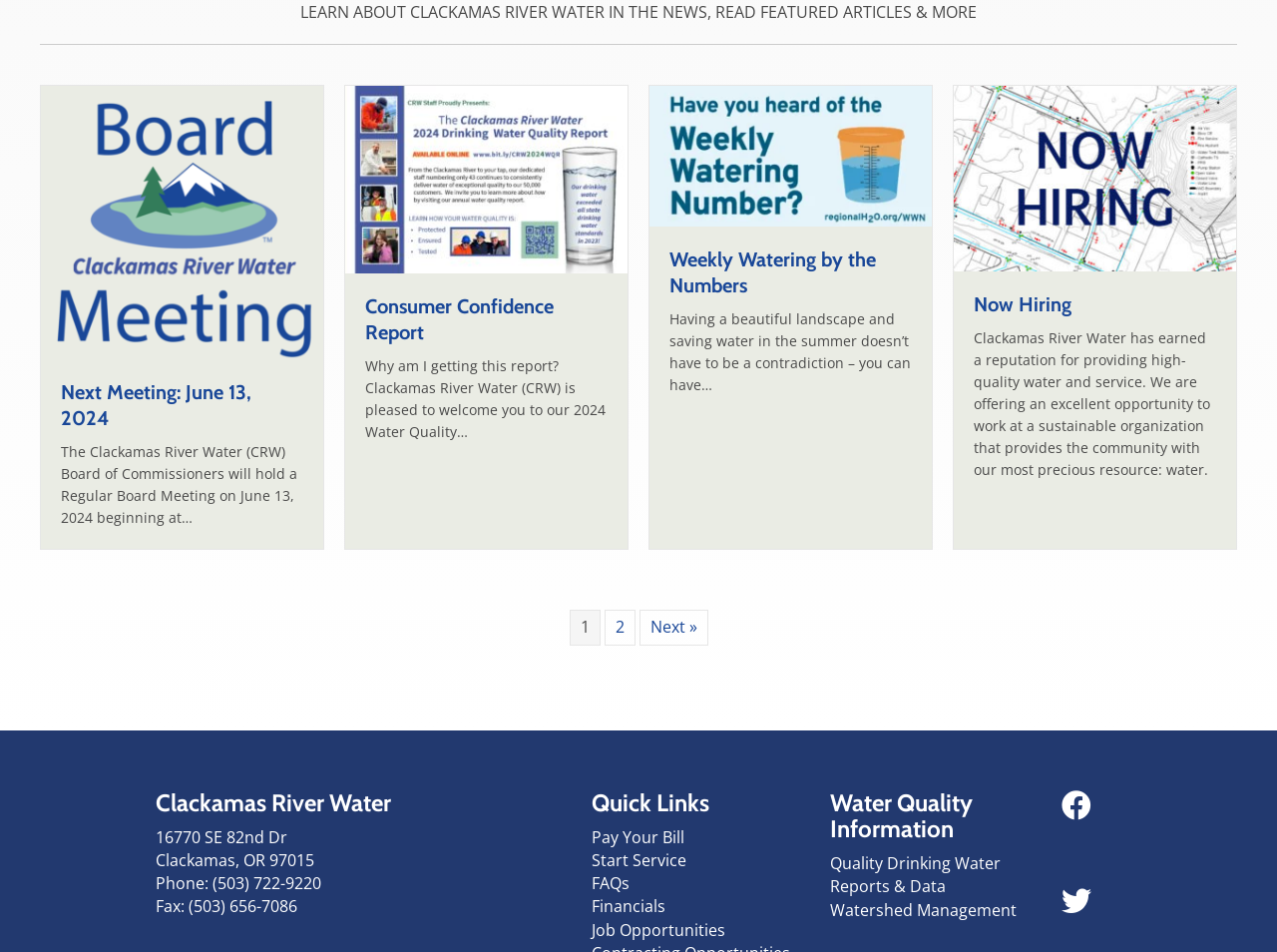How many pages of content are there?
Please elaborate on the answer to the question with detailed information.

I found the answer by looking at the links '1', '2', and 'Next »' at the bottom of the webpage, which indicate that there are at least two pages of content.